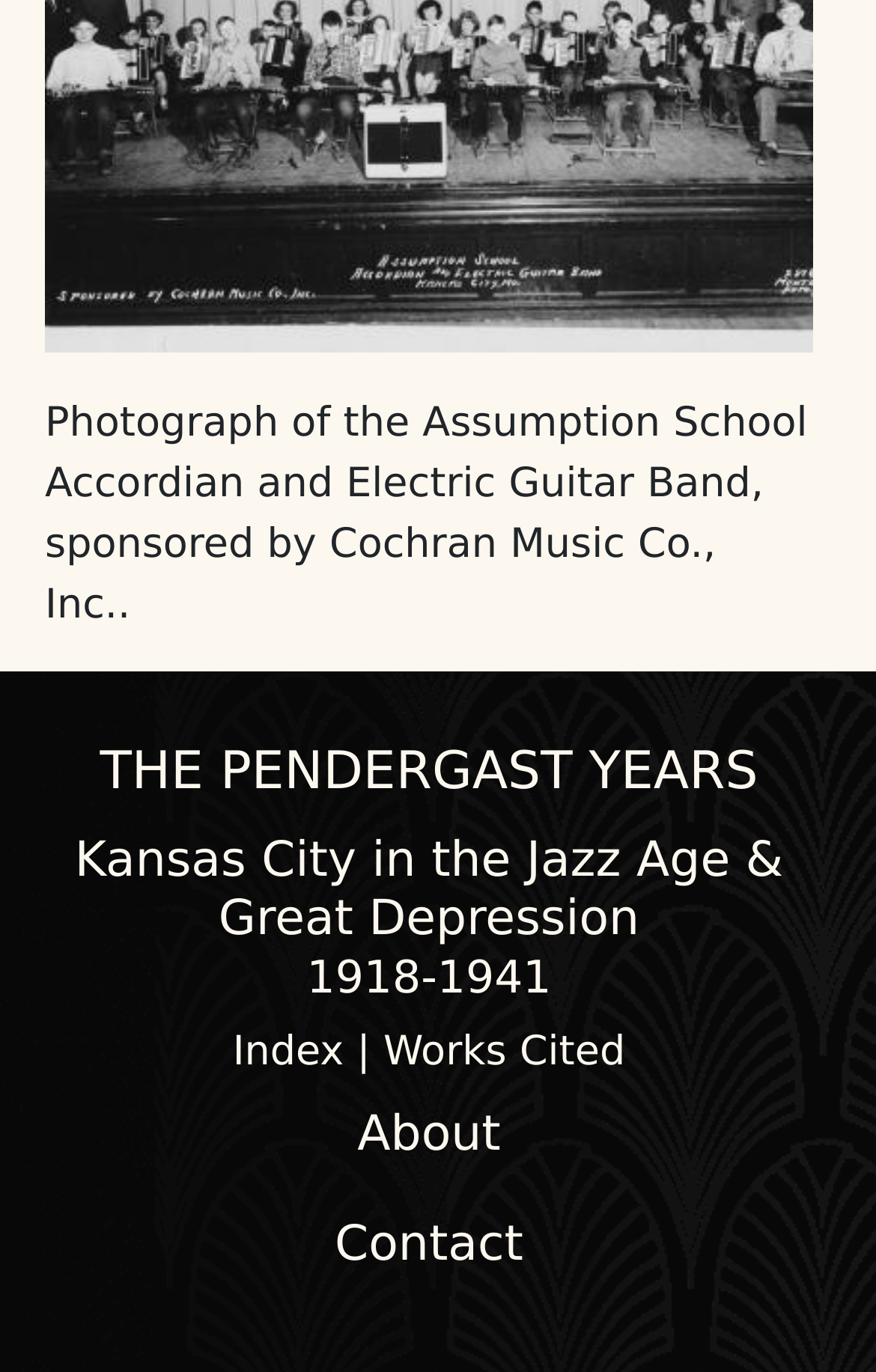Find the bounding box of the element with the following description: "Works Cited". The coordinates must be four float numbers between 0 and 1, formatted as [left, top, right, bottom].

[0.438, 0.75, 0.714, 0.784]